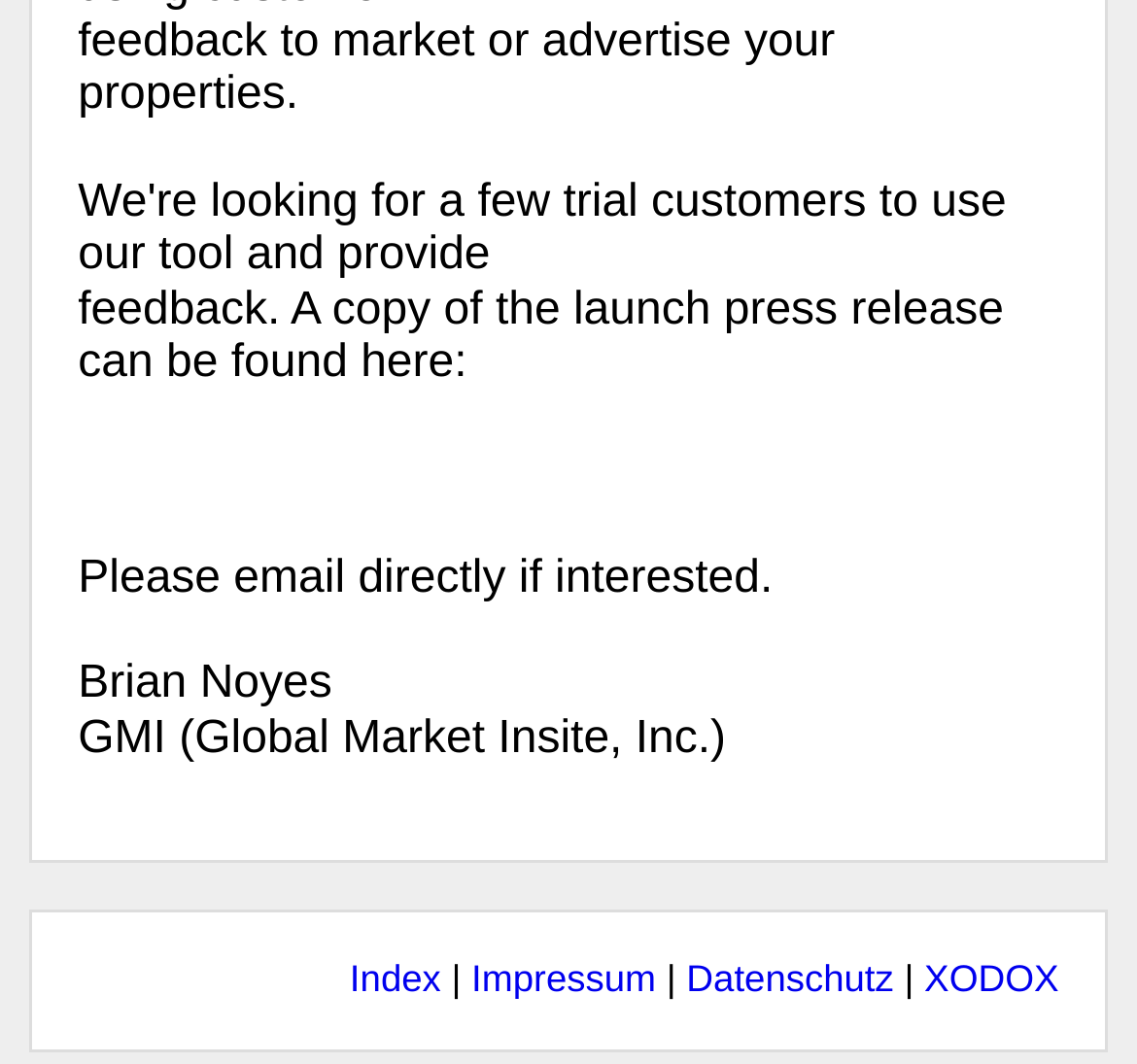Using the provided element description: "XODOX", determine the bounding box coordinates of the corresponding UI element in the screenshot.

[0.813, 0.899, 0.931, 0.94]